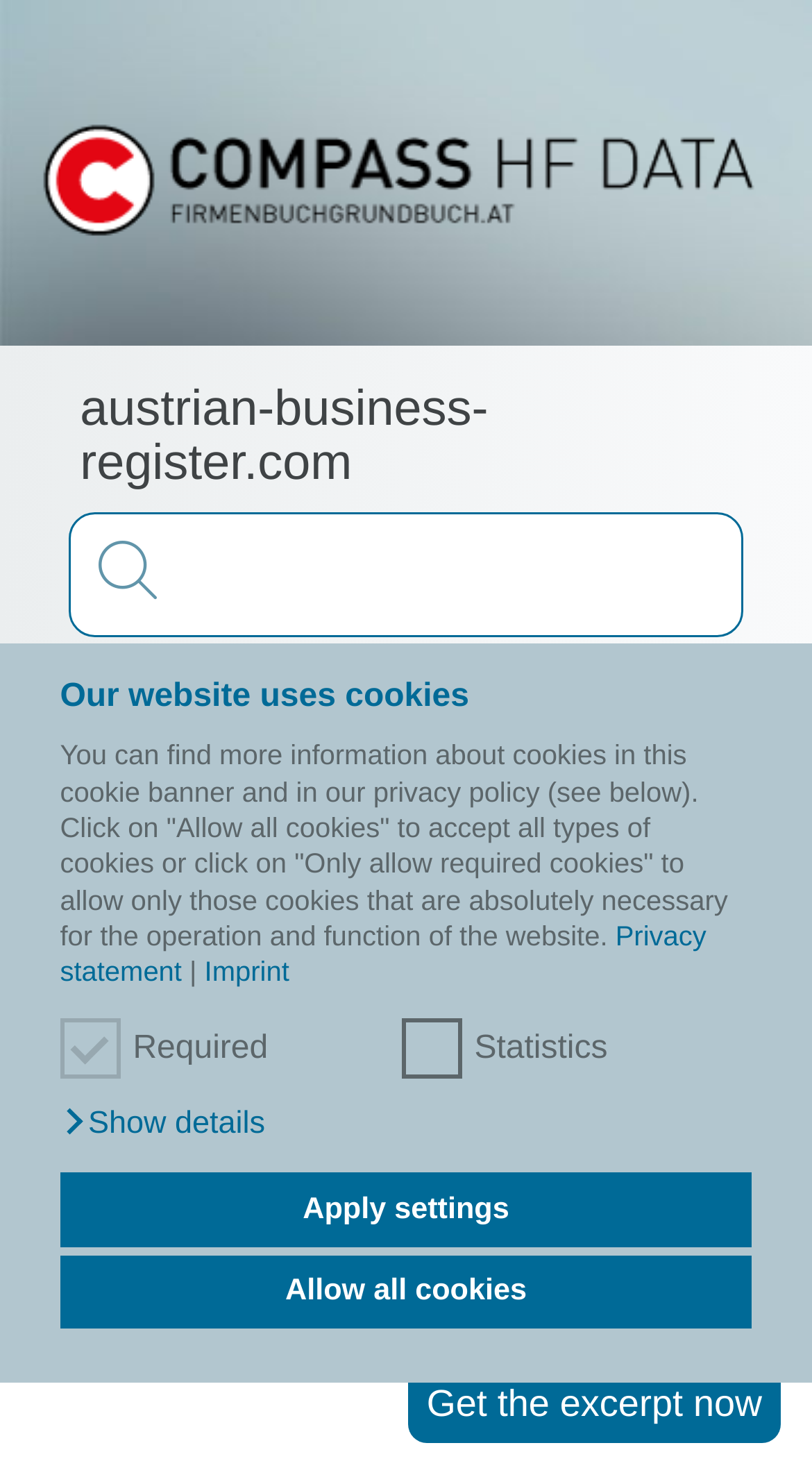Locate the bounding box coordinates of the region to be clicked to comply with the following instruction: "Read privacy statement". The coordinates must be four float numbers between 0 and 1, in the form [left, top, right, bottom].

[0.074, 0.631, 0.87, 0.677]